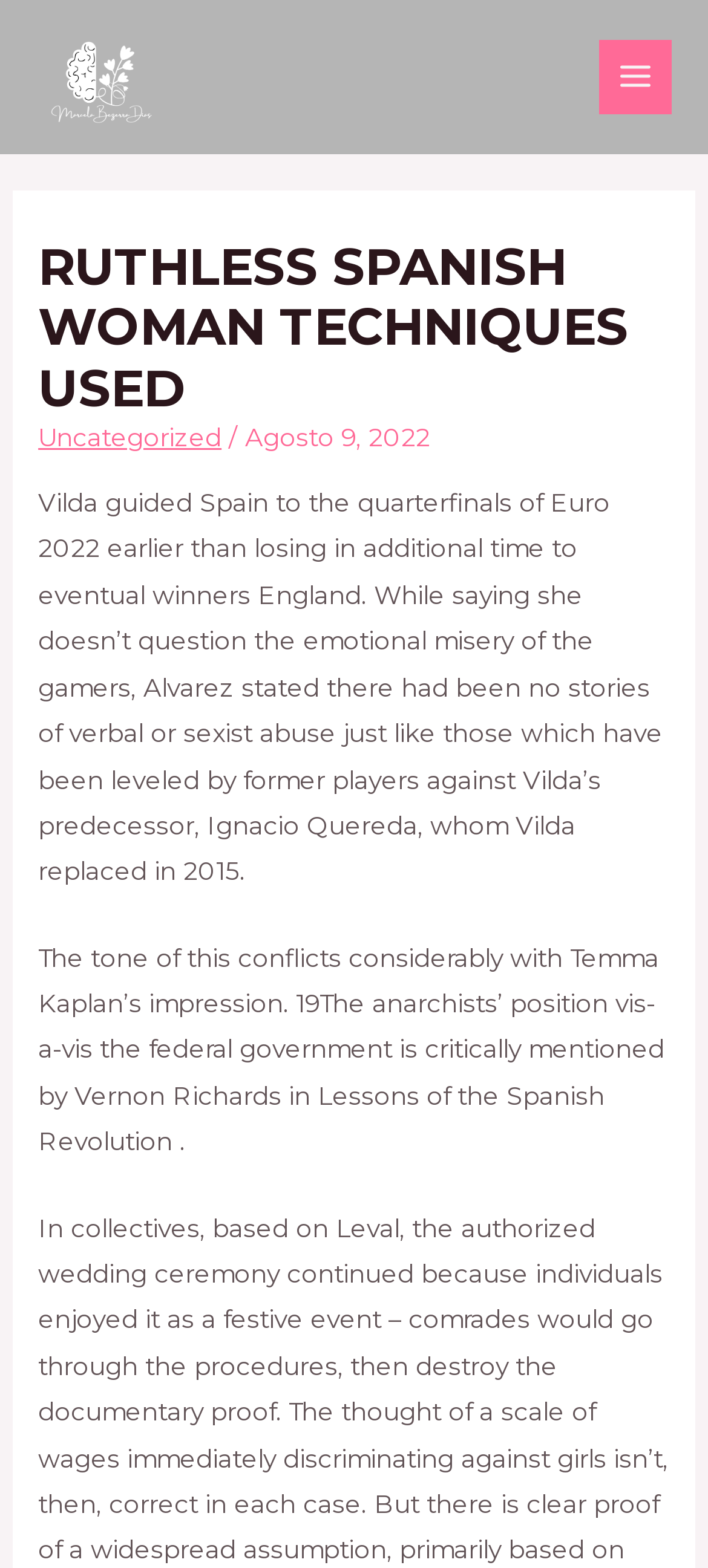Identify the bounding box of the UI element that matches this description: "alt="Marcela Bezerra Dias"".

[0.051, 0.038, 0.241, 0.057]